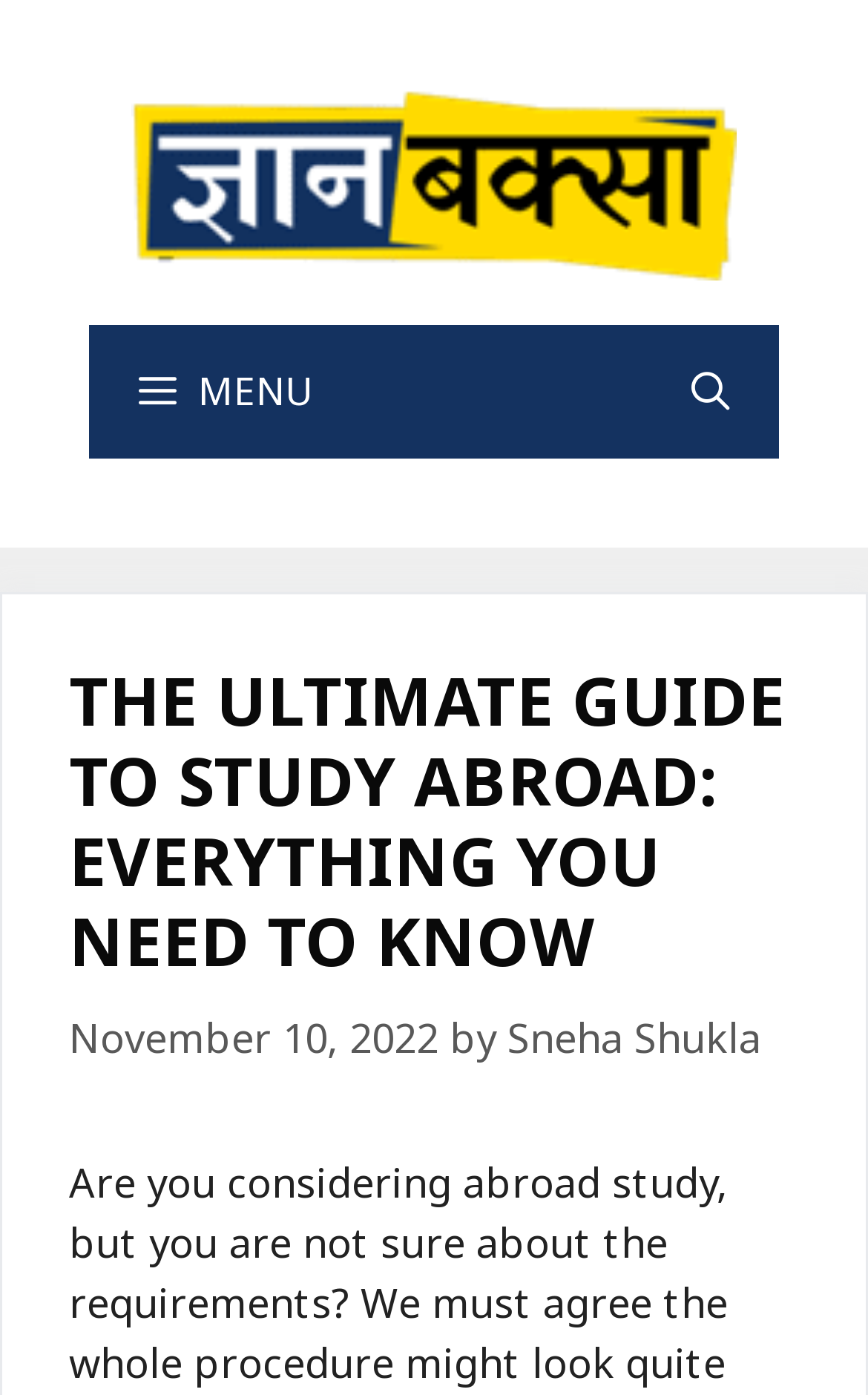Please find and report the primary heading text from the webpage.

THE ULTIMATE GUIDE TO STUDY ABROAD: EVERYTHING YOU NEED TO KNOW